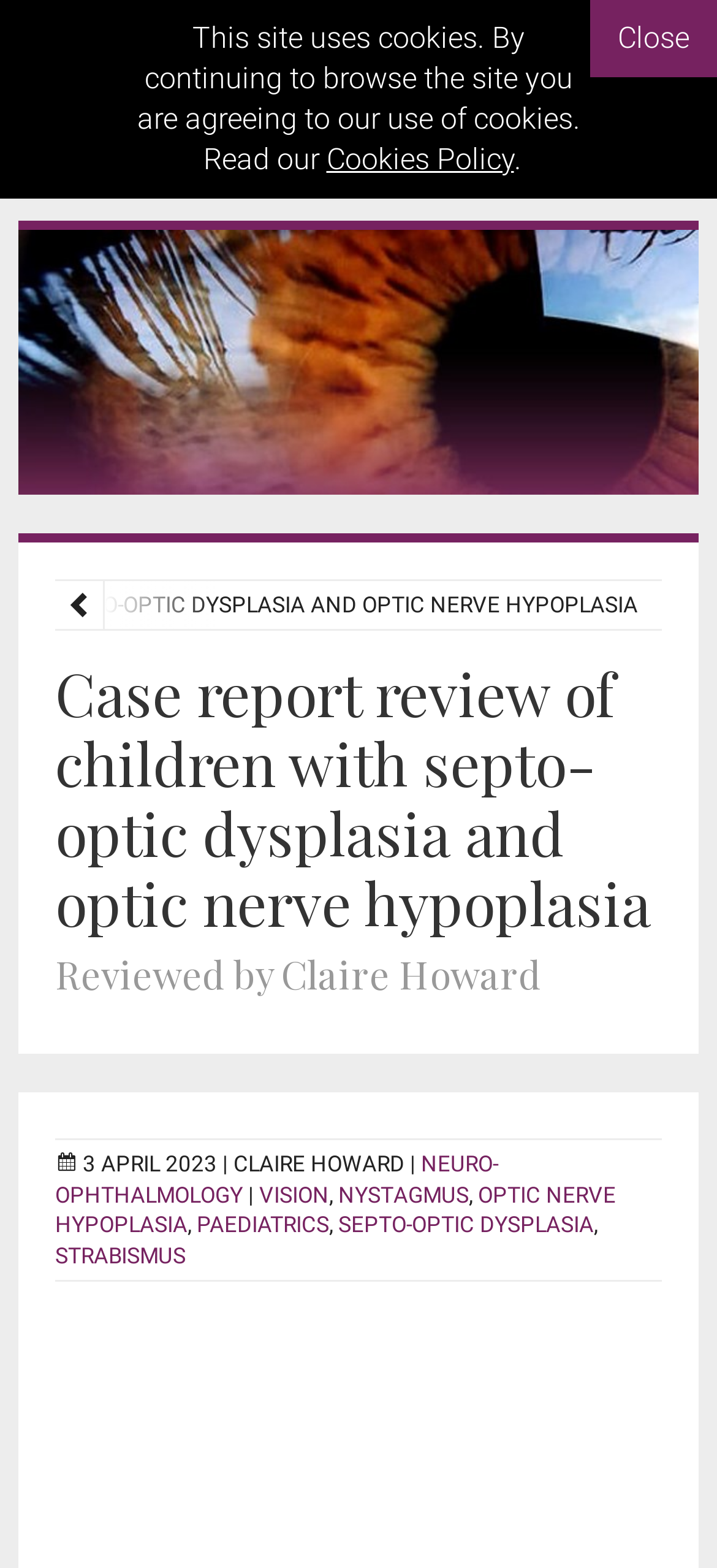What is the main topic of the article?
Refer to the image and provide a concise answer in one word or phrase.

Case report review of children with septo-optic dysplasia and optic nerve hypoplasia